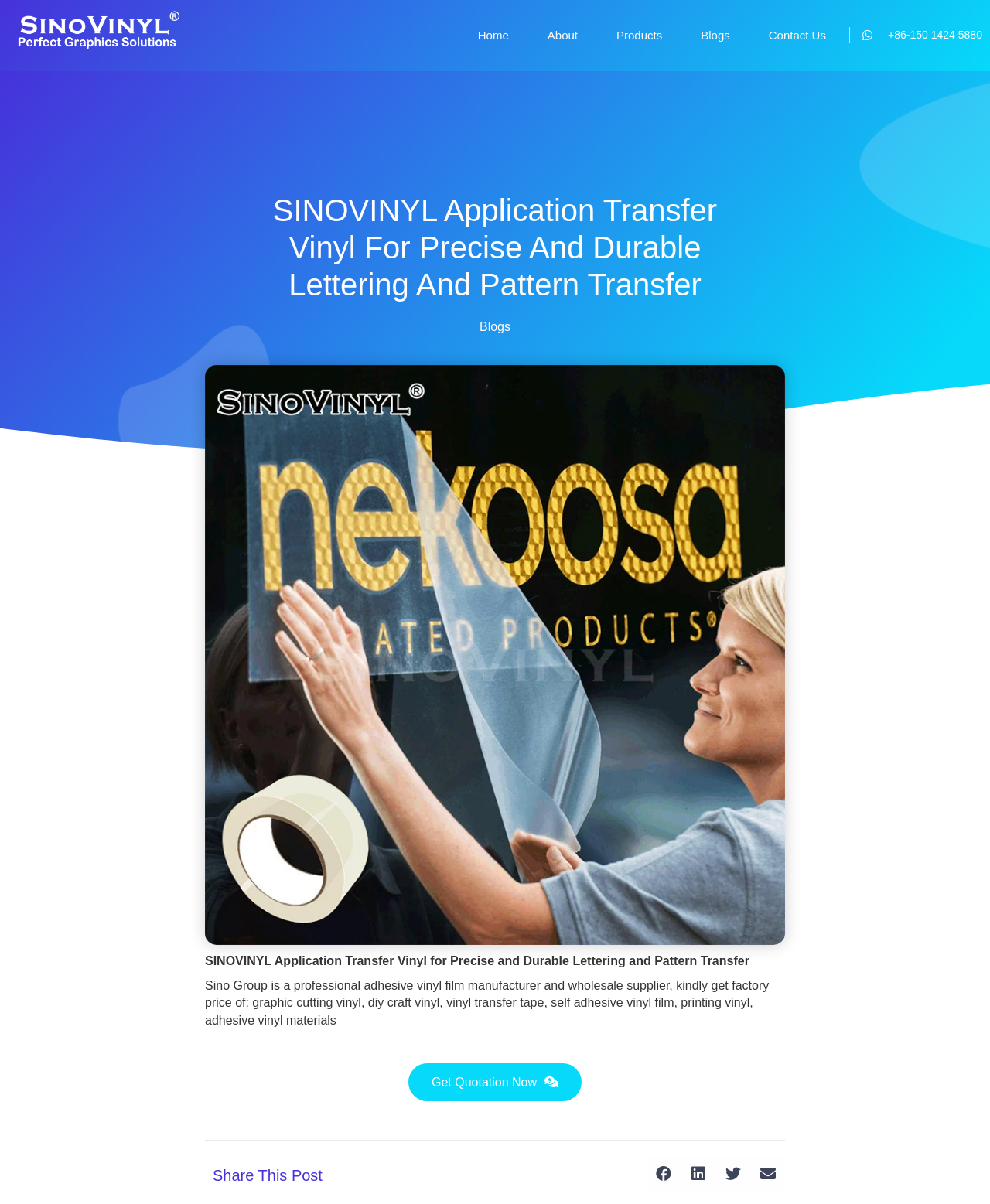Write an elaborate caption that captures the essence of the webpage.

The webpage is about Sino Group, a professional self-adhesive vinyl film manufacturer and wholesale supplier. At the top left, there is a link to an unknown page. To the right of it, there are five navigation links: "Home", "About", "Products", "Blogs", and "Contact Us". Below these links, there is a phone number "+86-150 1424 5880" displayed on the top right corner.

The main content of the webpage starts with a heading "SINOVINYL Application Transfer Vinyl For Precise And Durable Lettering And Pattern Transfer" located at the top center. Below this heading, there is a link to the "Blogs" page. 

A brief introduction to Sino Group is provided, stating that it is a professional adhesive vinyl film manufacturer and wholesale supplier, offering factory prices for various types of vinyl products. This text is located at the center of the page.

A call-to-action button "Get Quotation Now" is placed below the introduction, slightly to the right of the center. At the bottom left, there is a heading "Share This Post" followed by four social media sharing buttons: "Share on facebook", "Share on linkedin", "Share on twitter", and "Share on email".